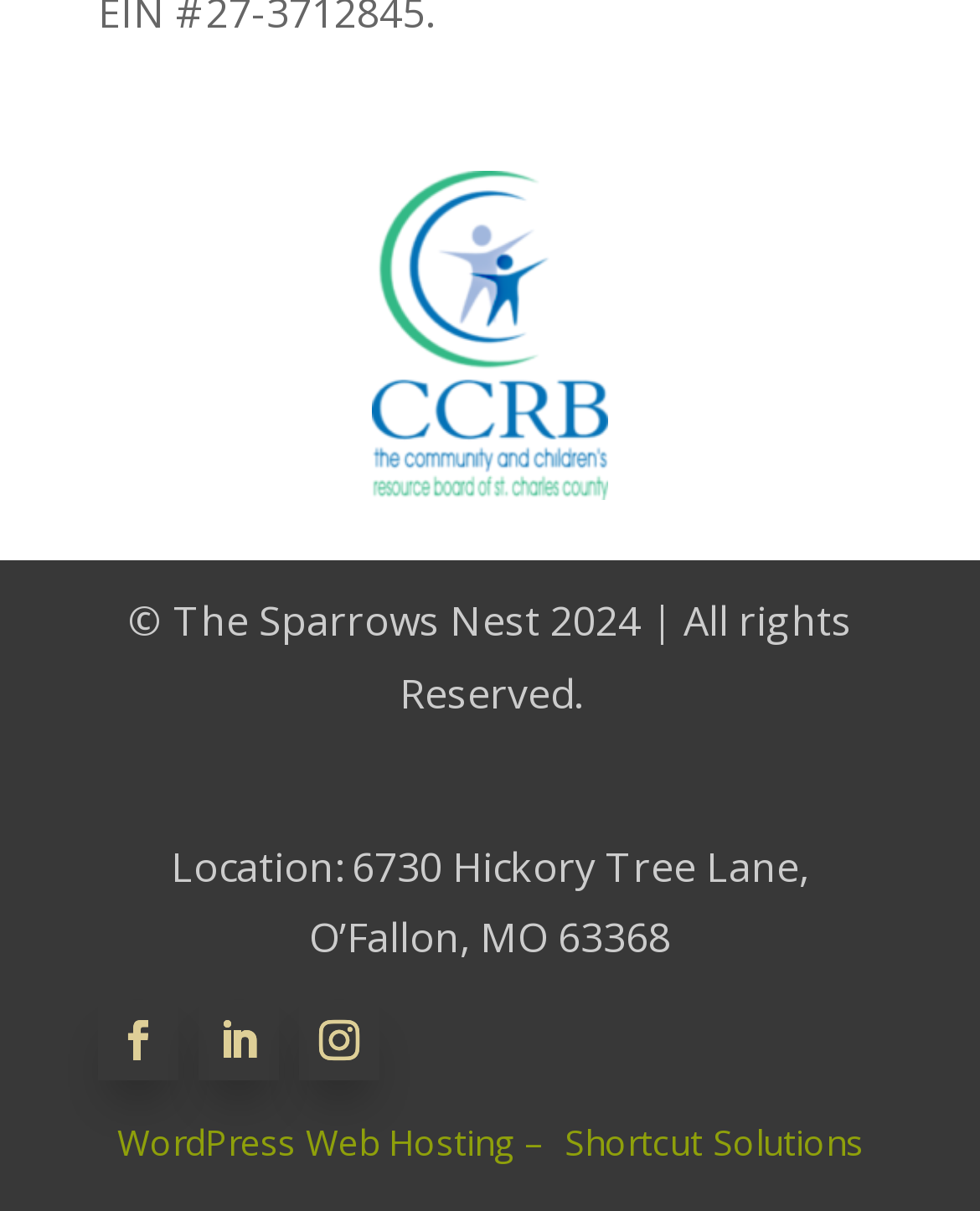Based on the element description "Follow", predict the bounding box coordinates of the UI element.

[0.305, 0.826, 0.387, 0.892]